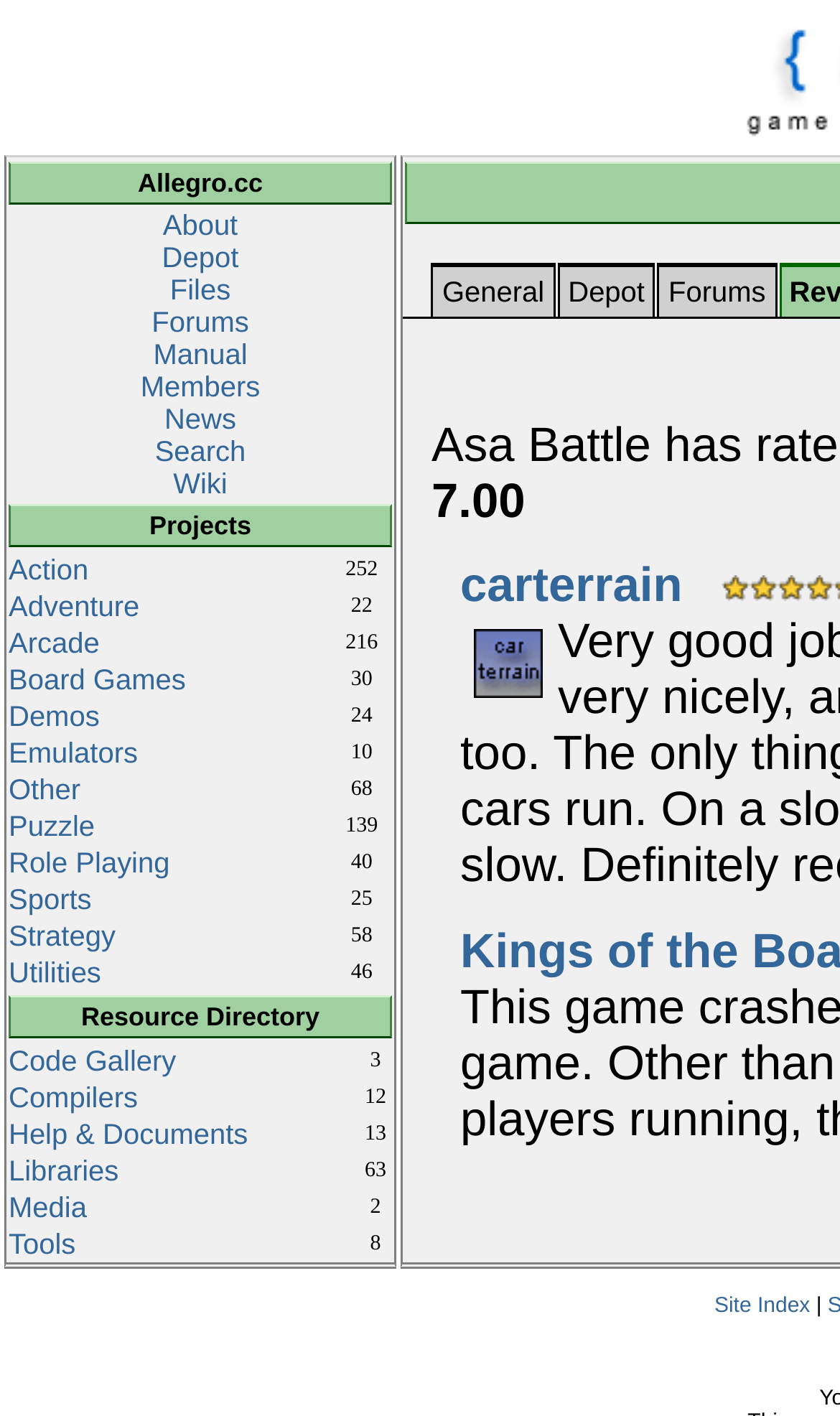Specify the bounding box coordinates of the element's region that should be clicked to achieve the following instruction: "go to Action". The bounding box coordinates consist of four float numbers between 0 and 1, in the format [left, top, right, bottom].

[0.01, 0.391, 0.105, 0.414]